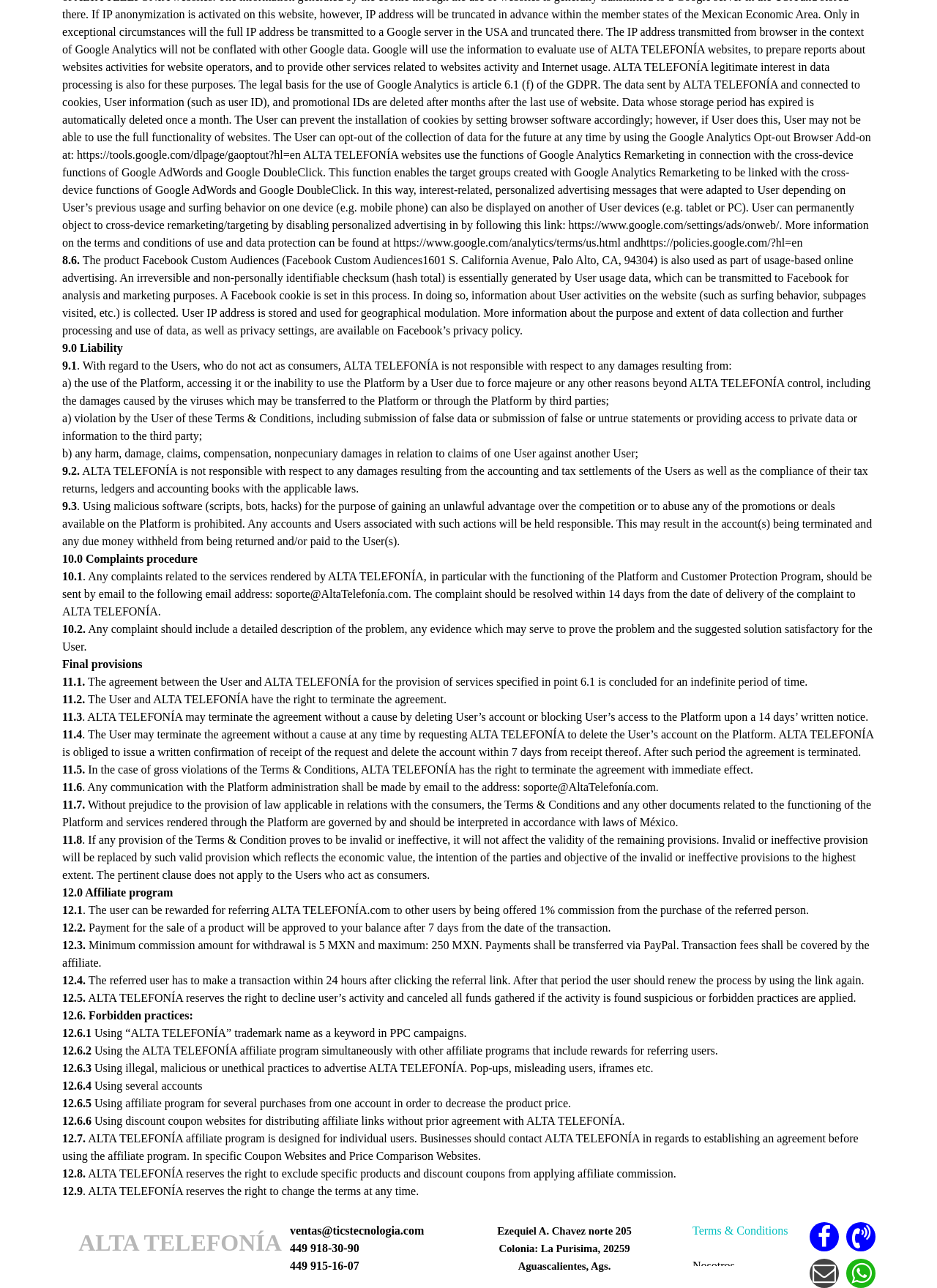What is the minimum commission amount for withdrawal?
Based on the image, answer the question with as much detail as possible.

According to the affiliate program terms, the minimum commission amount for withdrawal is 5 MXN, and the maximum is 250 MXN, with payments transferred via PayPal and transaction fees covered by the affiliate.